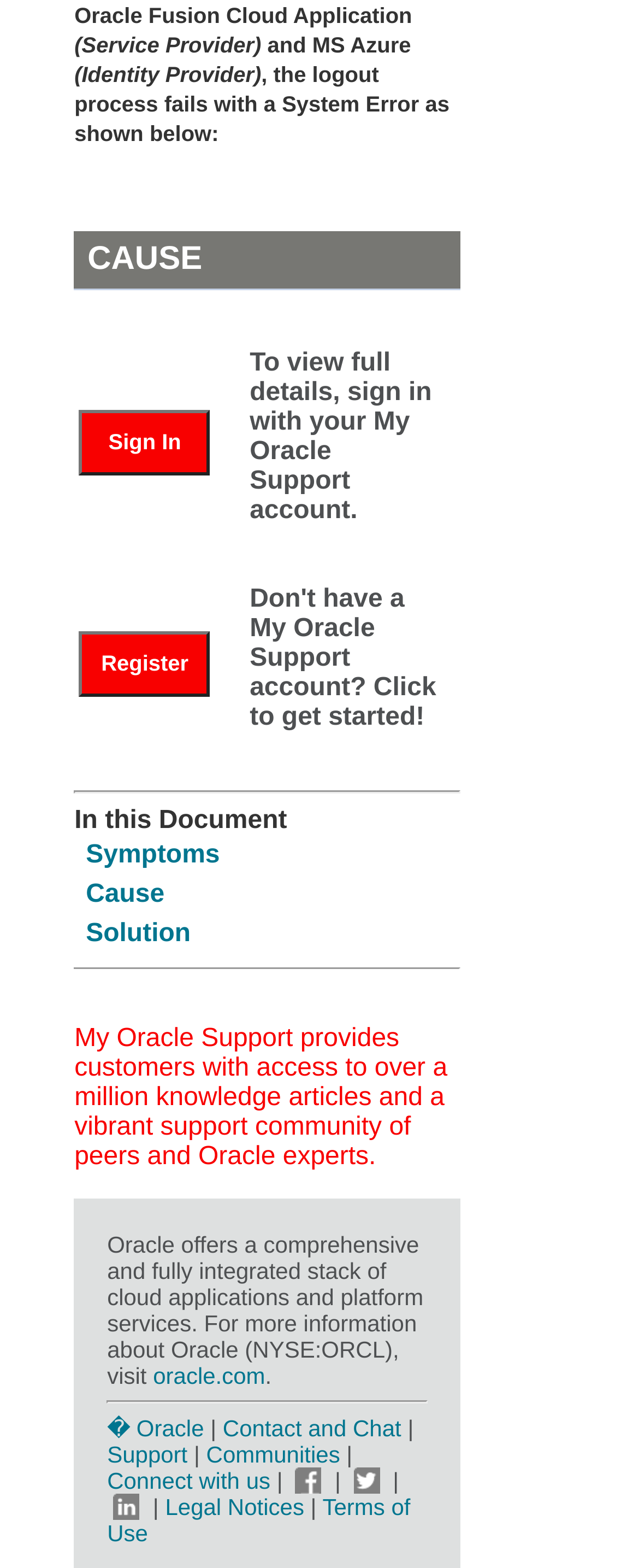Please determine the bounding box coordinates for the element that should be clicked to follow these instructions: "select English language".

None